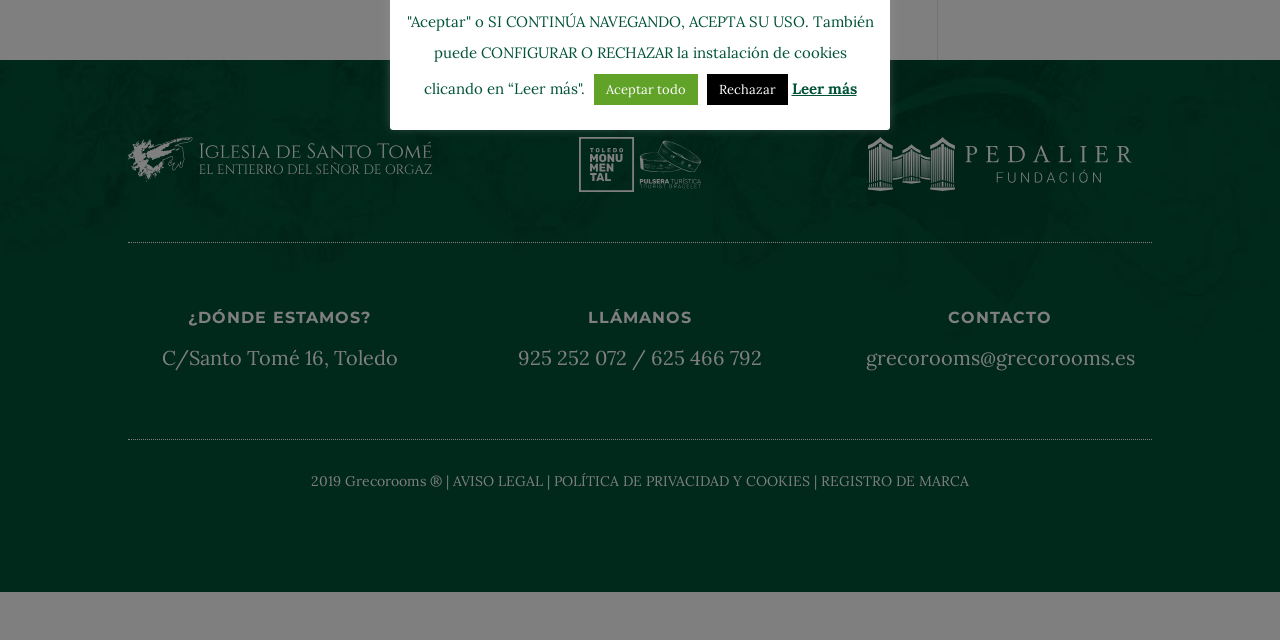Please provide the bounding box coordinate of the region that matches the element description: POLÍTICA DE PRIVACIDAD Y COOKIES. Coordinates should be in the format (top-left x, top-left y, bottom-right x, bottom-right y) and all values should be between 0 and 1.

[0.433, 0.737, 0.633, 0.765]